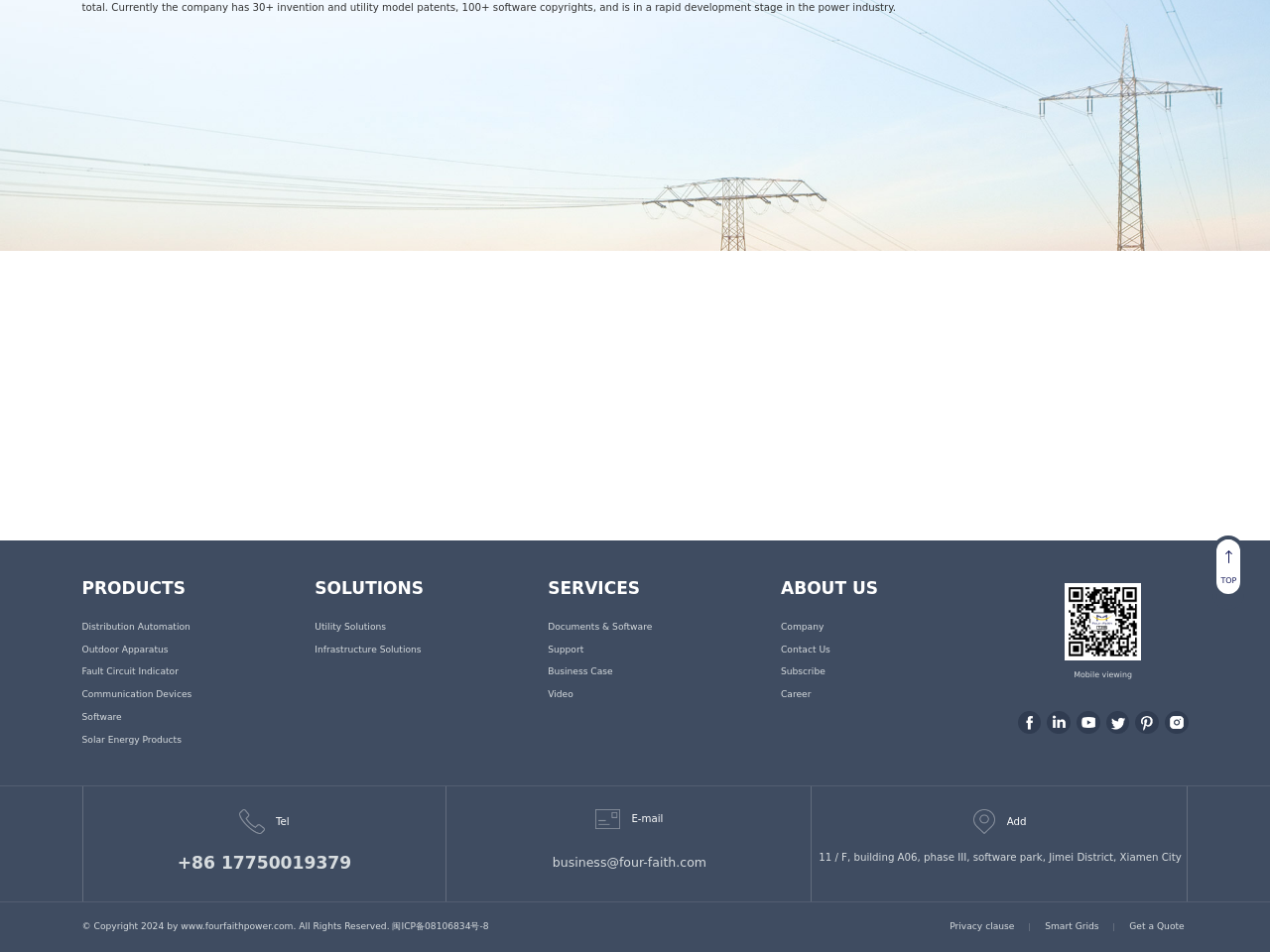Highlight the bounding box of the UI element that corresponds to this description: "Subscribe".

[0.615, 0.694, 0.74, 0.718]